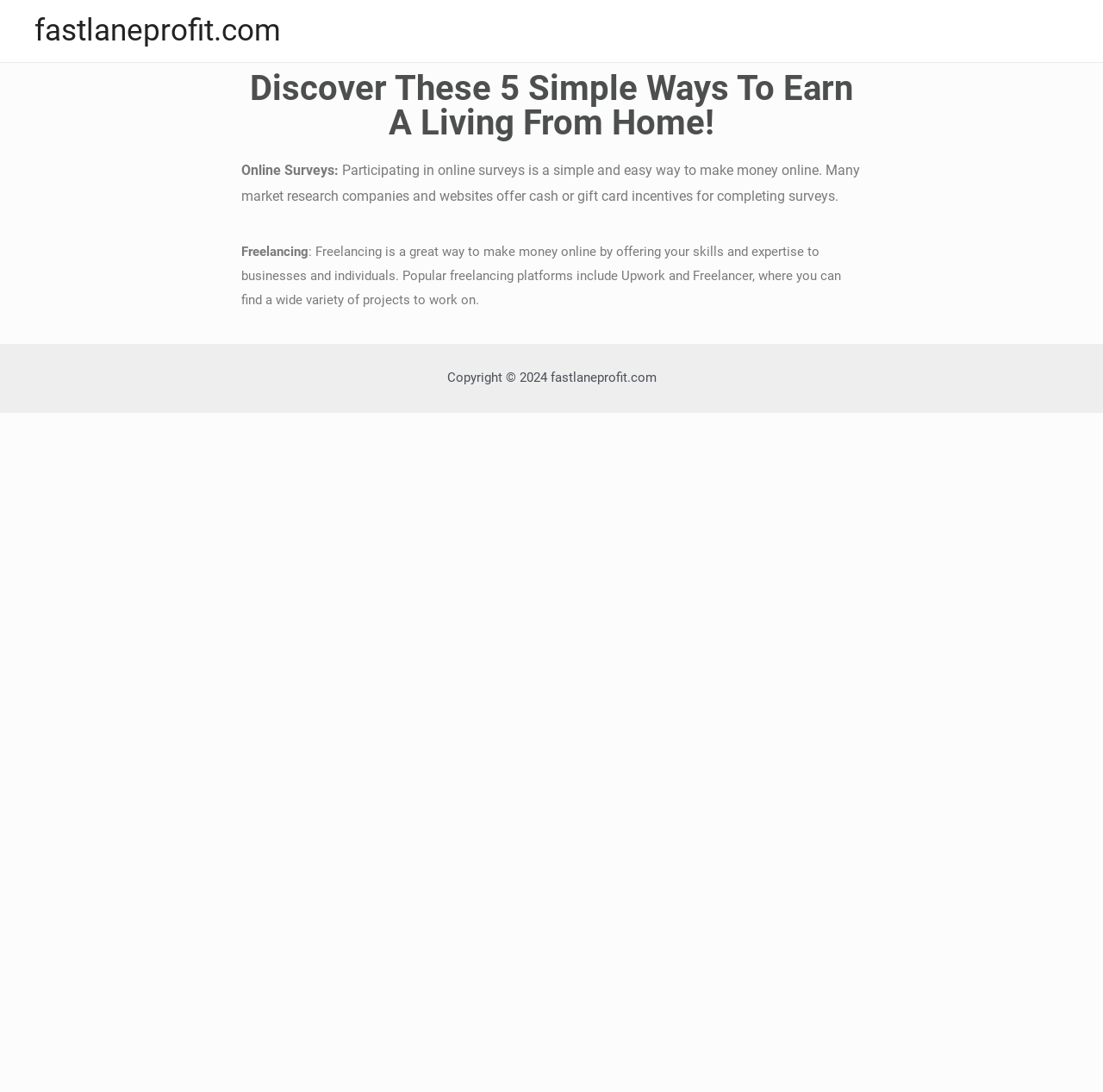Respond to the following query with just one word or a short phrase: 
How many ways to make money online are mentioned?

At least 2